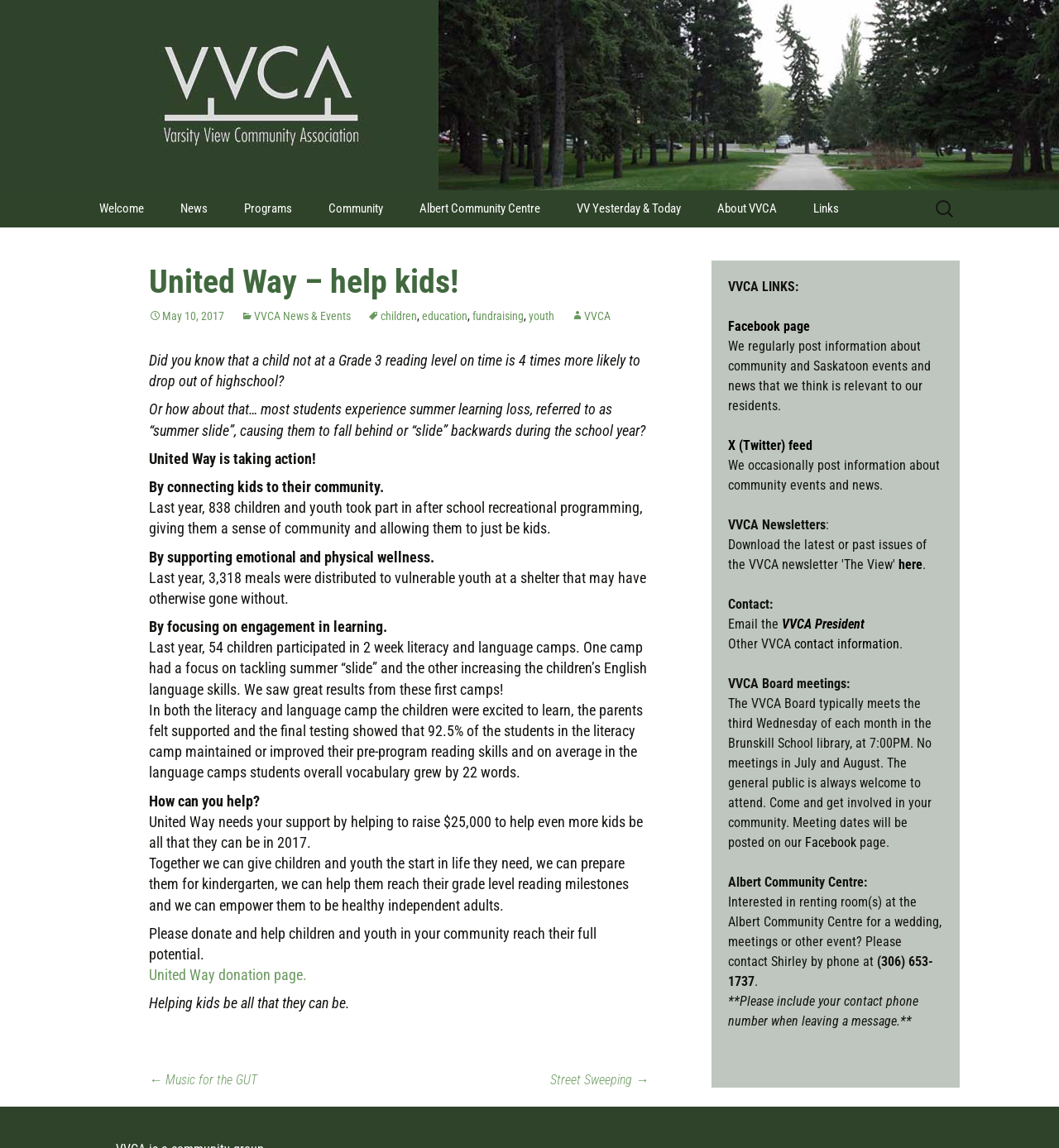What is the name of the community association mentioned on the webpage?
Based on the image, answer the question with as much detail as possible.

I found the name of the community association mentioned in the heading and in several links on the webpage, which is Varsity View Community Association.